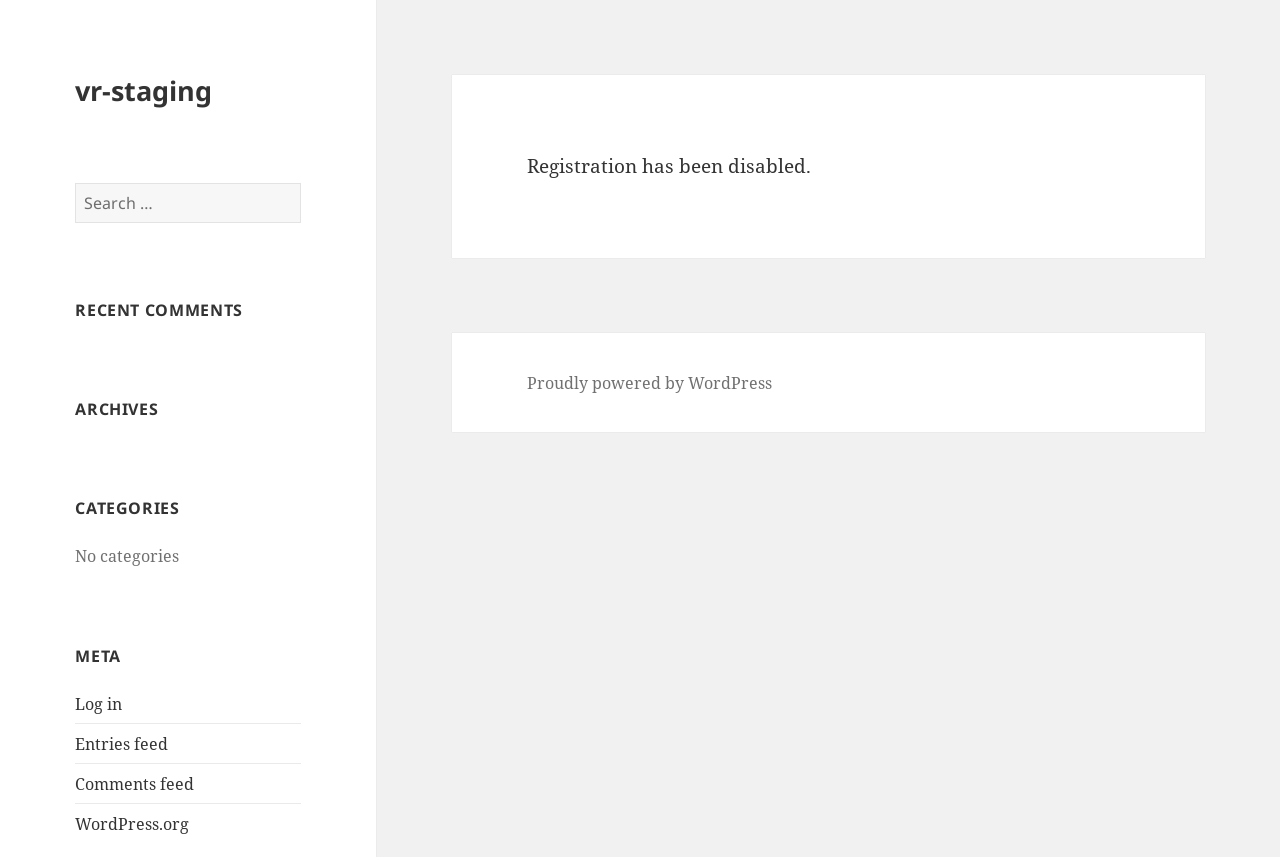Could you specify the bounding box coordinates for the clickable section to complete the following instruction: "View recent comments"?

[0.059, 0.348, 0.235, 0.376]